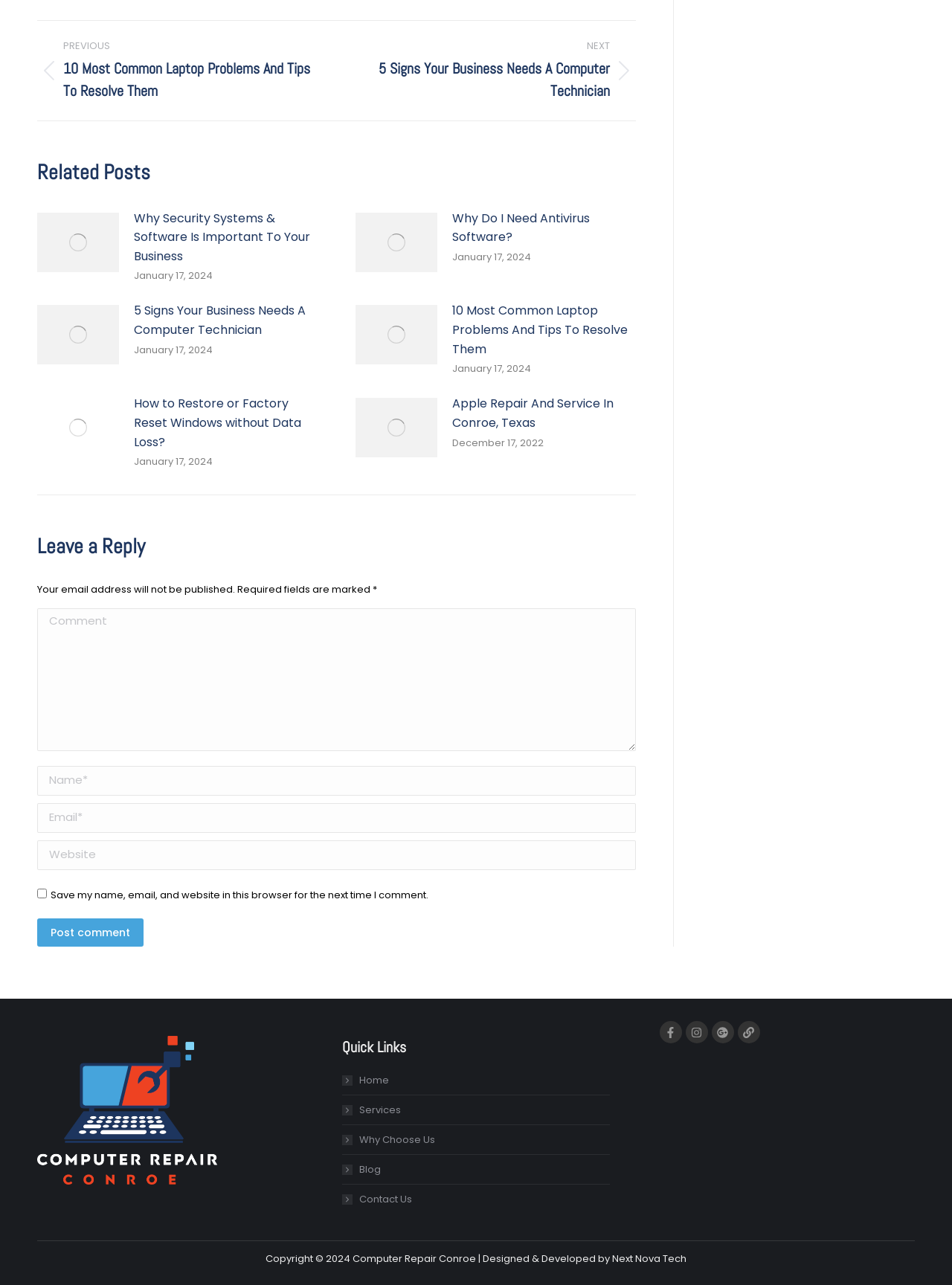What is the name of the company that designed and developed the website?
Please use the visual content to give a single word or phrase answer.

Next Nova Tech